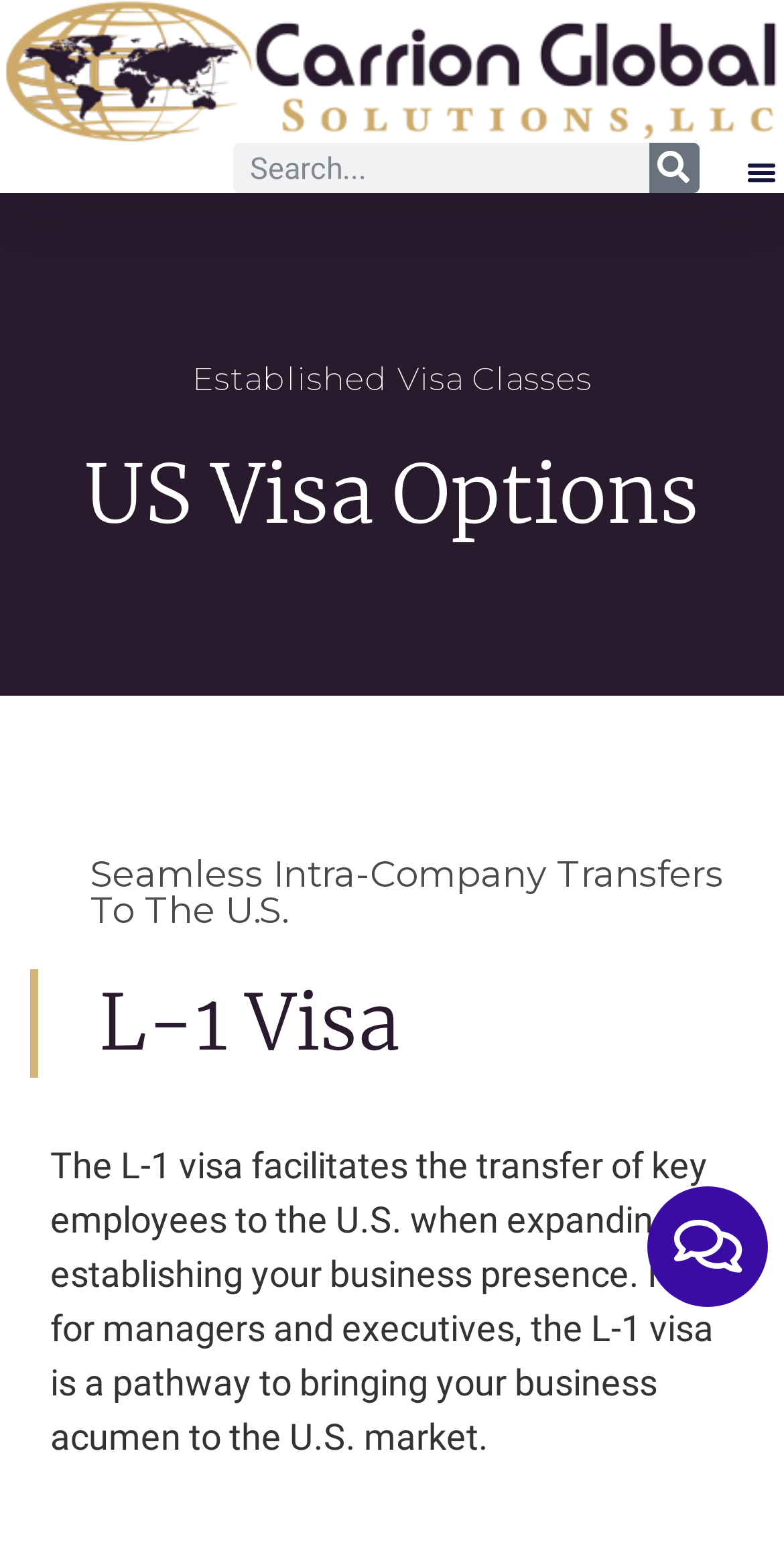Please answer the following question using a single word or phrase: 
What is the topic of the webpage?

US Visa Options